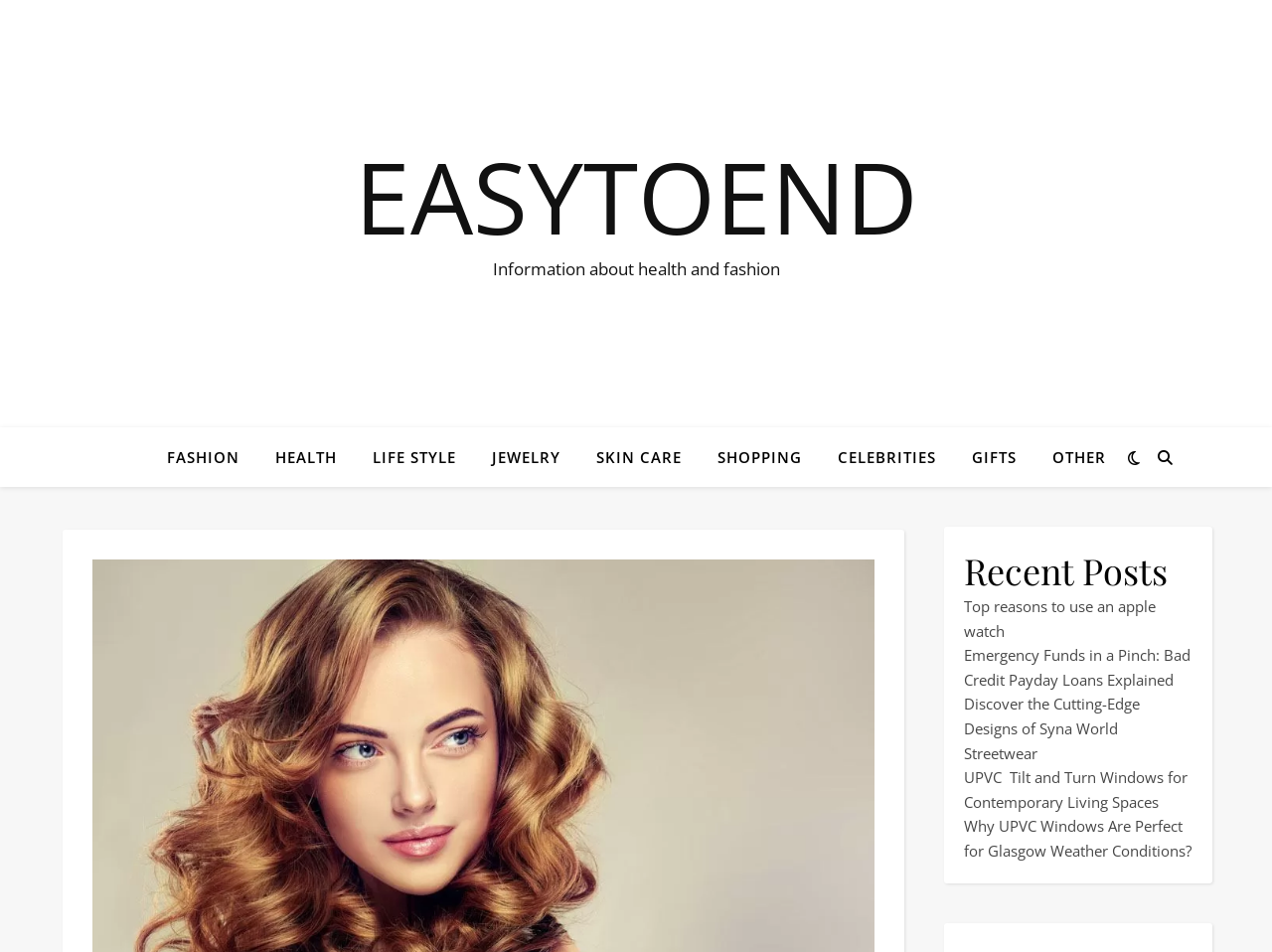Please locate the bounding box coordinates of the element that needs to be clicked to achieve the following instruction: "Visit FASHION page". The coordinates should be four float numbers between 0 and 1, i.e., [left, top, right, bottom].

[0.131, 0.449, 0.2, 0.511]